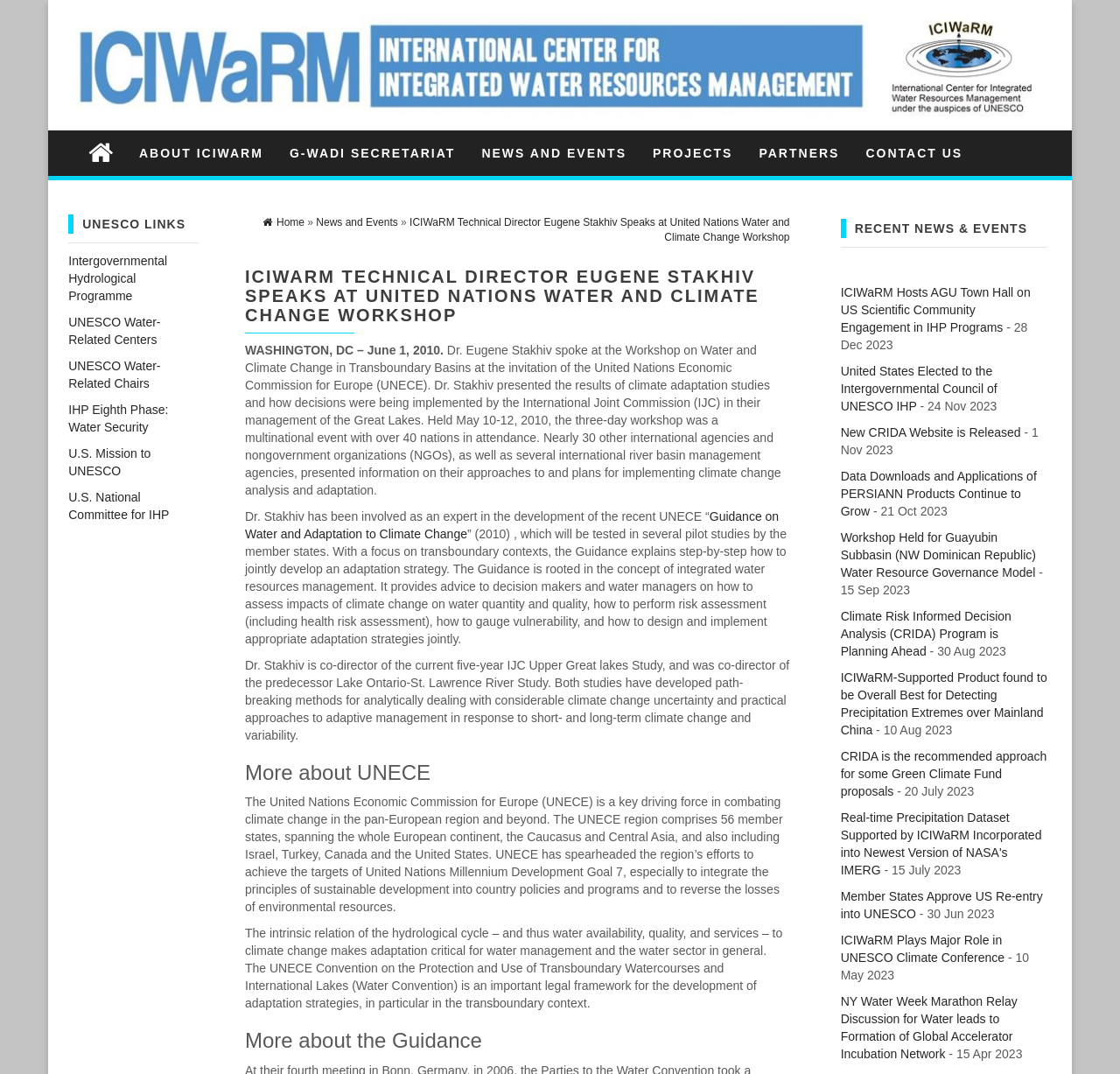What is the name of the technical director who spoke at the United Nations Water and Climate Change Workshop?
Kindly offer a comprehensive and detailed response to the question.

I found the answer by looking at the heading 'ICIWARM TECHNICAL DIRECTOR EUGENE STAKHIV SPEAKS AT UNITED NATIONS WATER AND CLIMATE CHANGE WORKSHOP' and the subsequent text that describes Dr. Eugene Stakhiv's speech at the workshop.